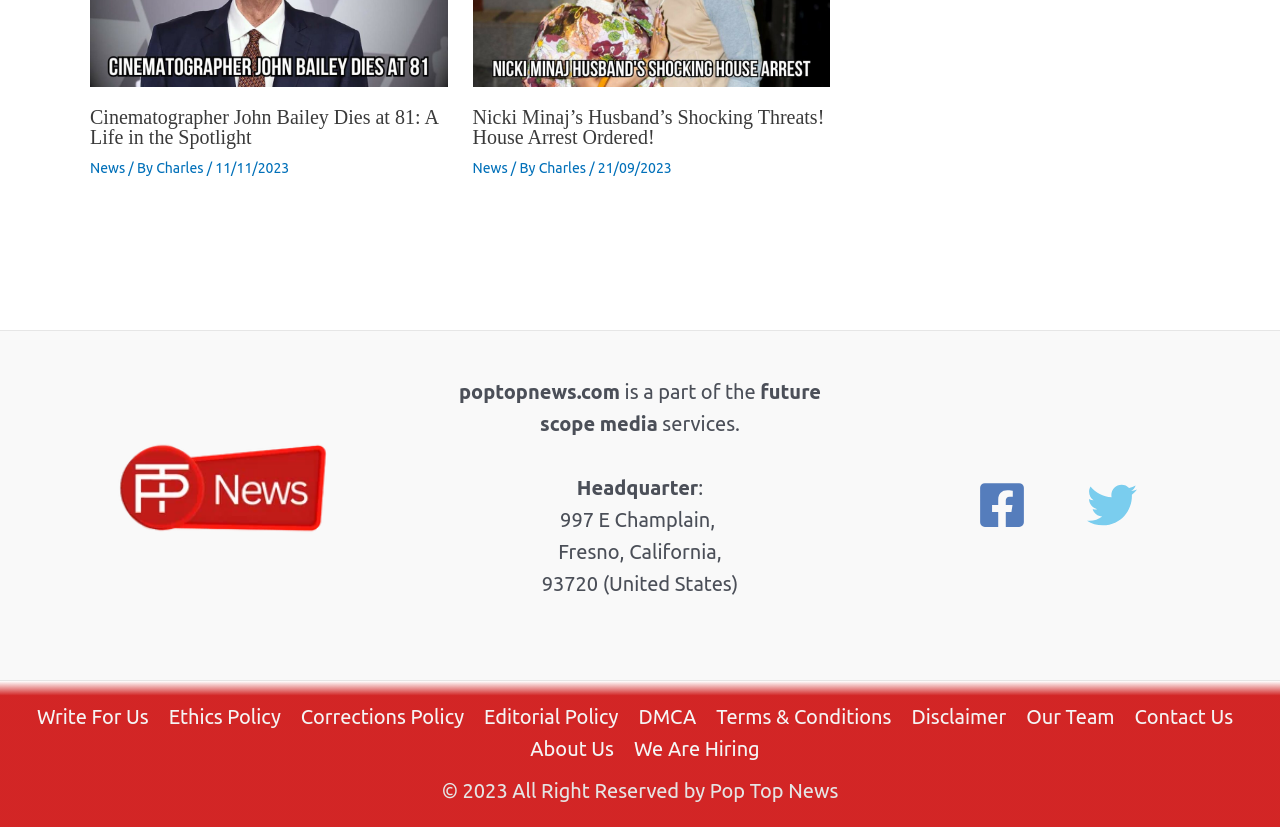Please answer the following question using a single word or phrase: 
What is the date of the news article about Nicki Minaj's husband?

21/09/2023